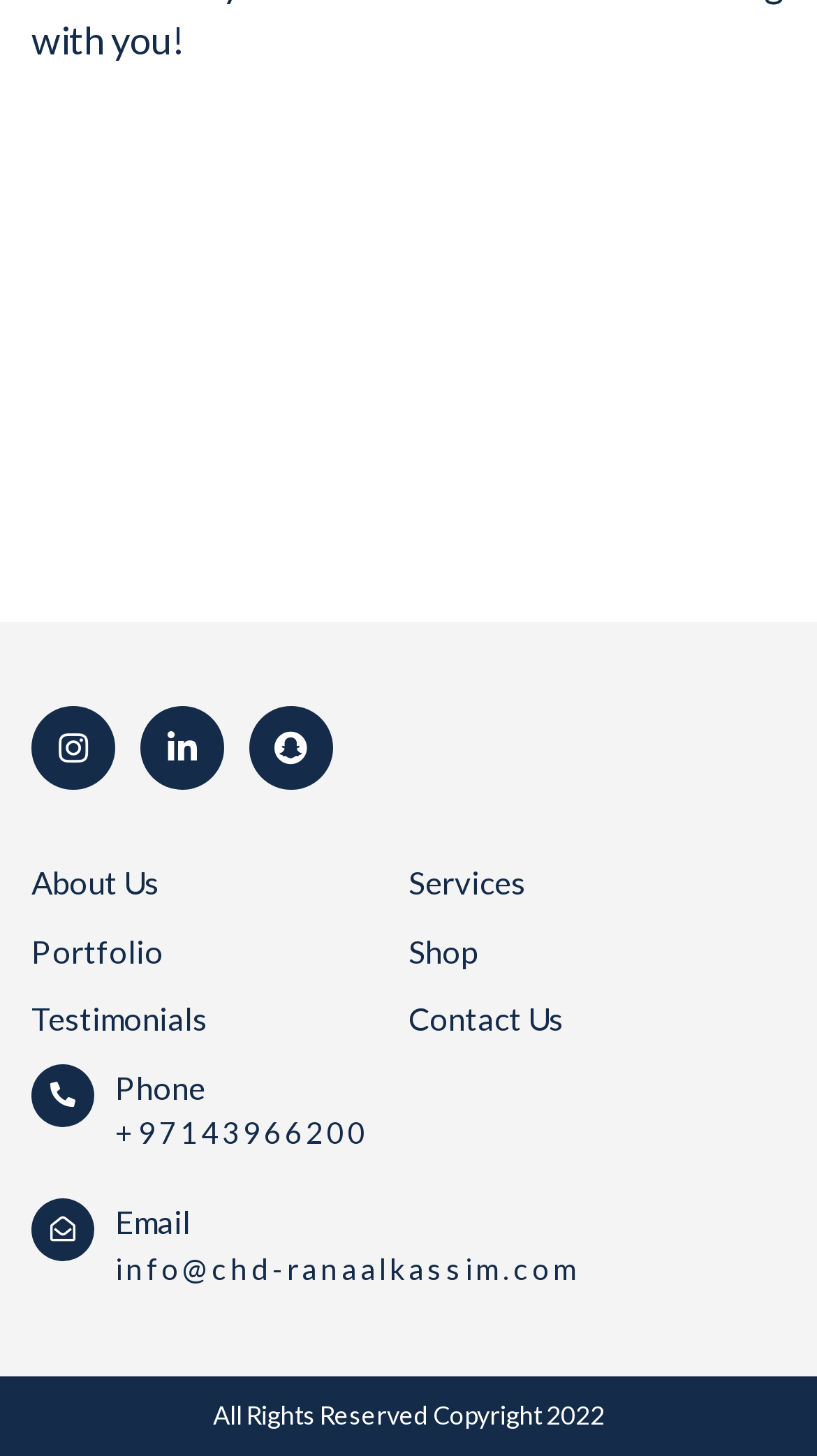Identify the bounding box coordinates of the region that needs to be clicked to carry out this instruction: "Call the phone number". Provide these coordinates as four float numbers ranging from 0 to 1, i.e., [left, top, right, bottom].

[0.141, 0.766, 0.451, 0.79]